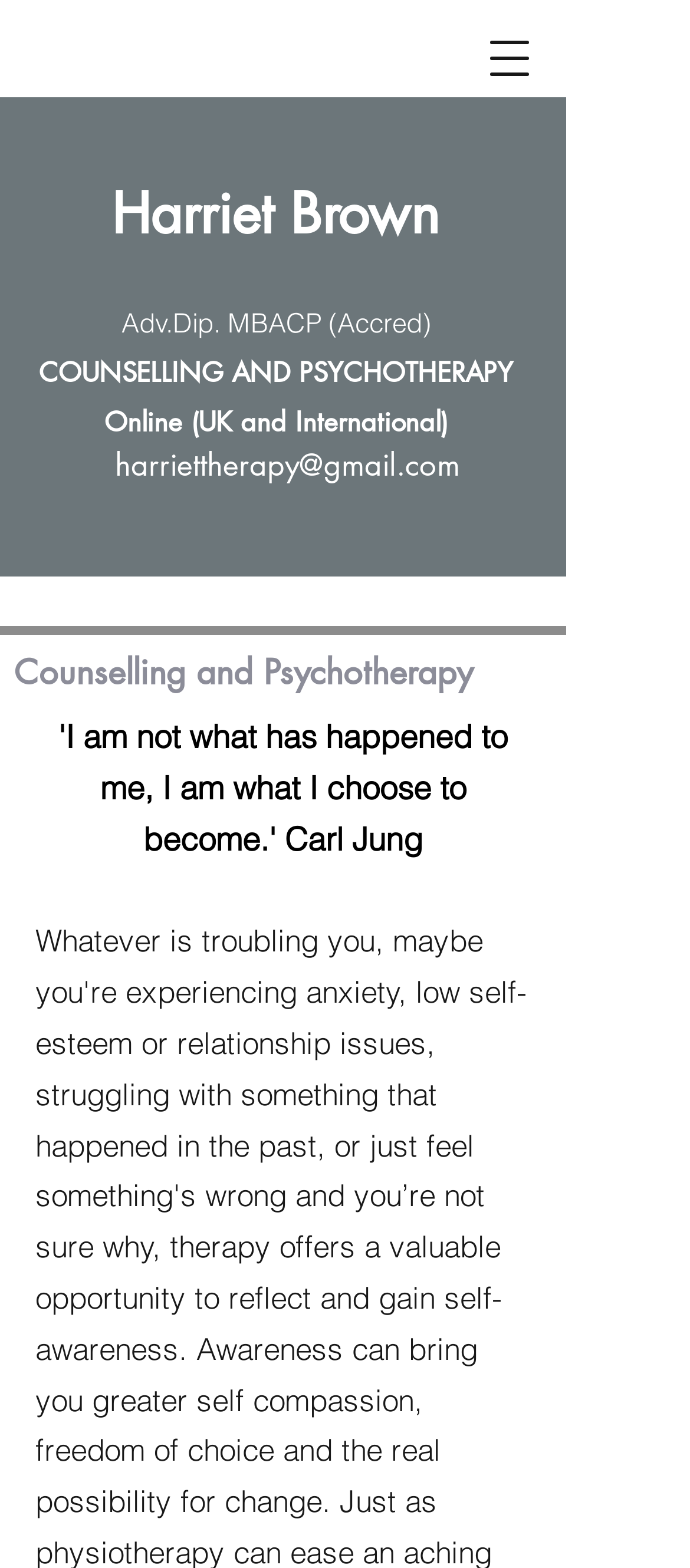Provide a brief response using a word or short phrase to this question:
What is the subtitle of the 'About' section?

About Me